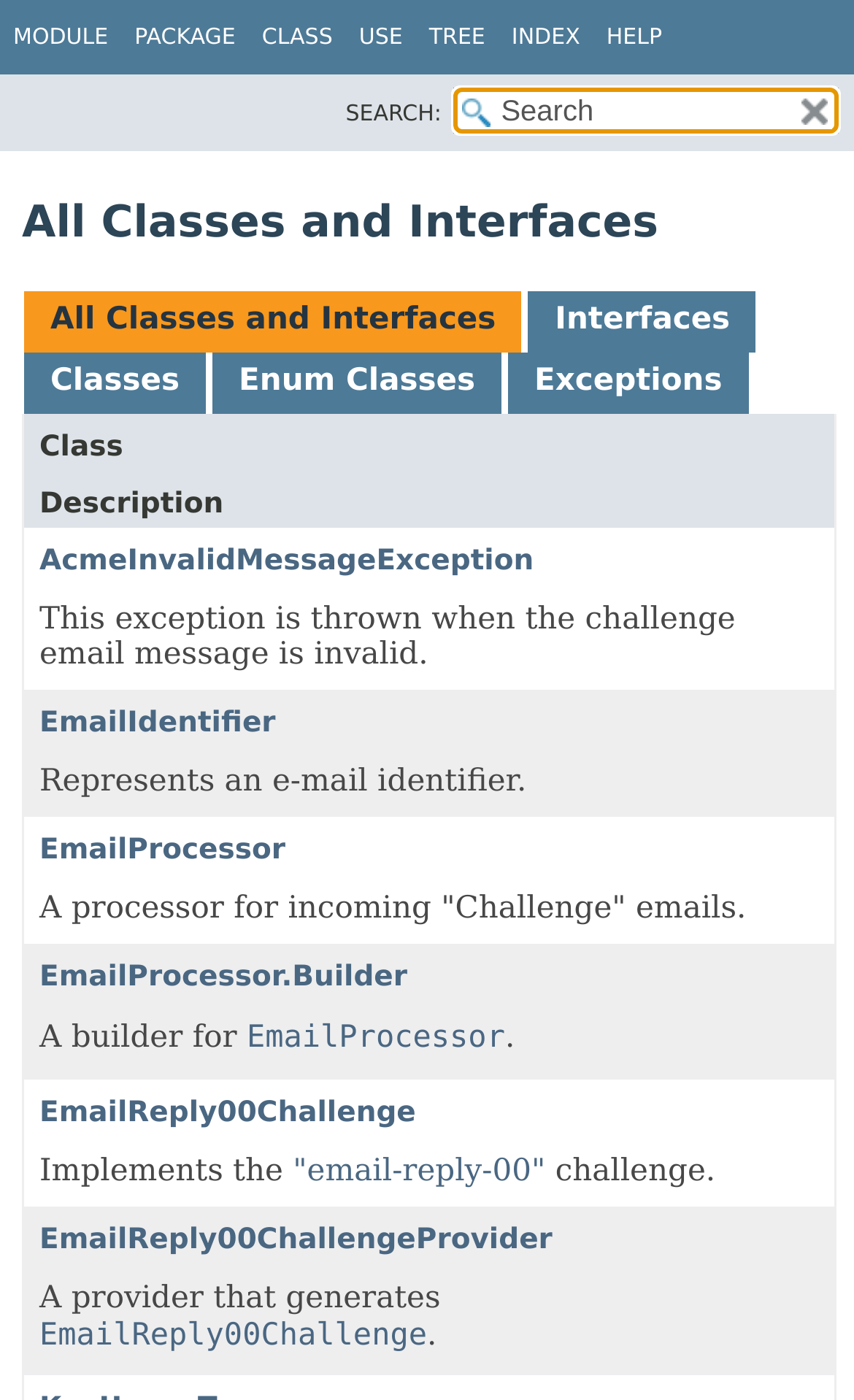Find the bounding box coordinates of the element I should click to carry out the following instruction: "go to the TREE page".

[0.502, 0.019, 0.568, 0.036]